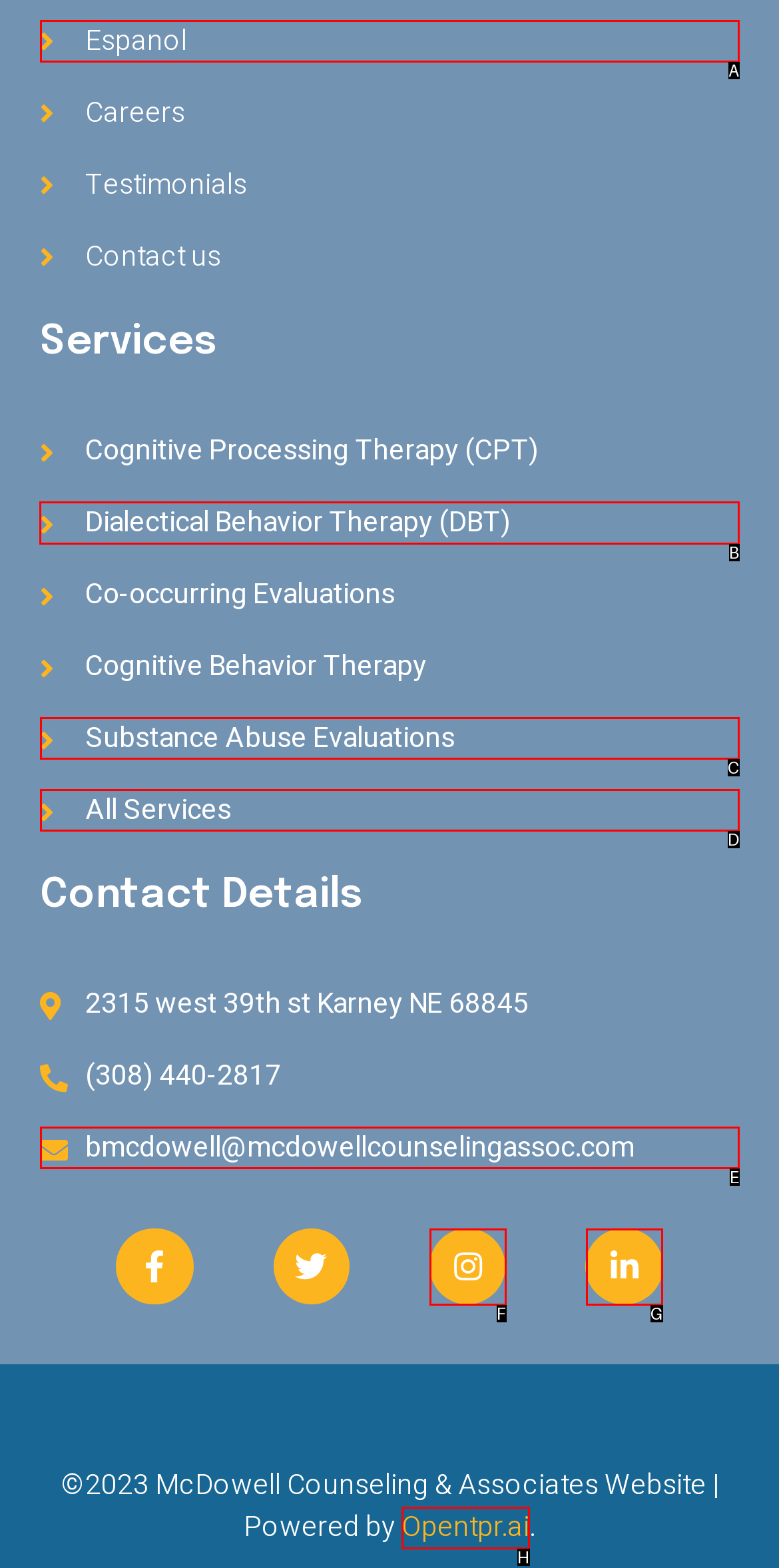Select the UI element that should be clicked to execute the following task: Learn more about Dialectical Behavior Therapy (DBT)
Provide the letter of the correct choice from the given options.

B